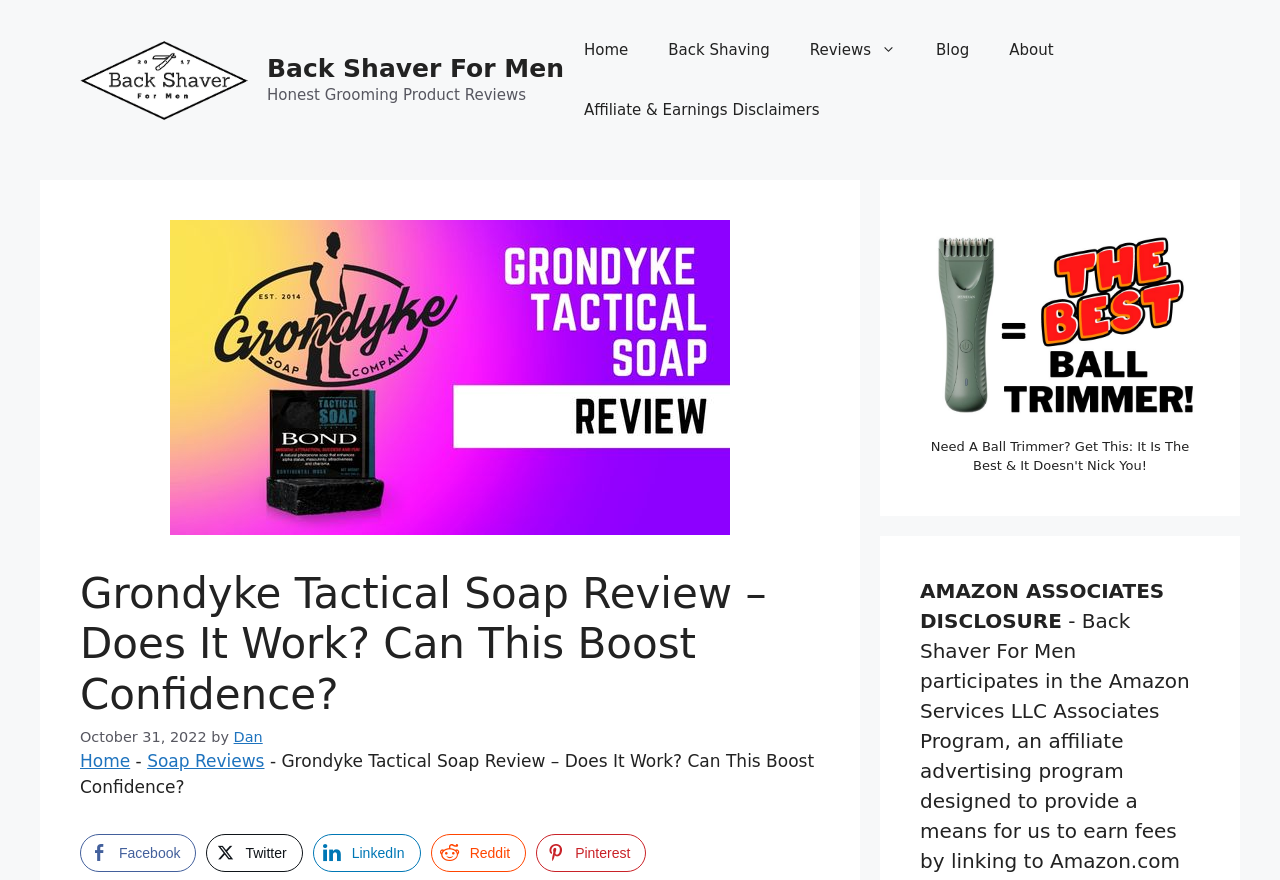Please respond to the question with a concise word or phrase:
What is the category of the product being reviewed?

Soap Reviews